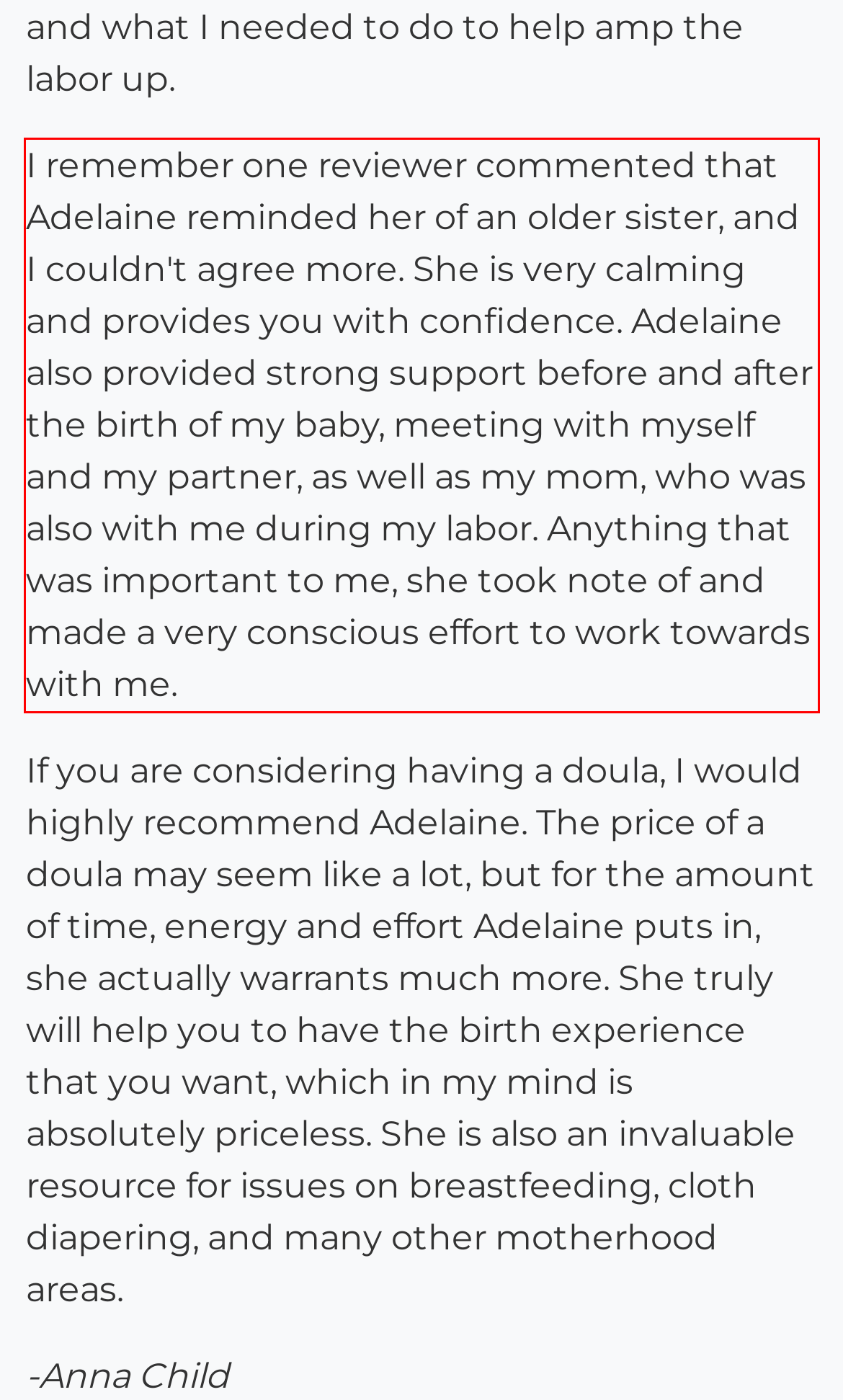You are provided with a screenshot of a webpage that includes a UI element enclosed in a red rectangle. Extract the text content inside this red rectangle.

I remember one reviewer commented that Adelaine reminded her of an older sister, and I couldn't agree more. She is very calming and provides you with confidence. Adelaine also provided strong support before and after the birth of my baby, meeting with myself and my partner, as well as my mom, who was also with me during my labor. Anything that was important to me, she took note of and made a very conscious effort to work towards with me.